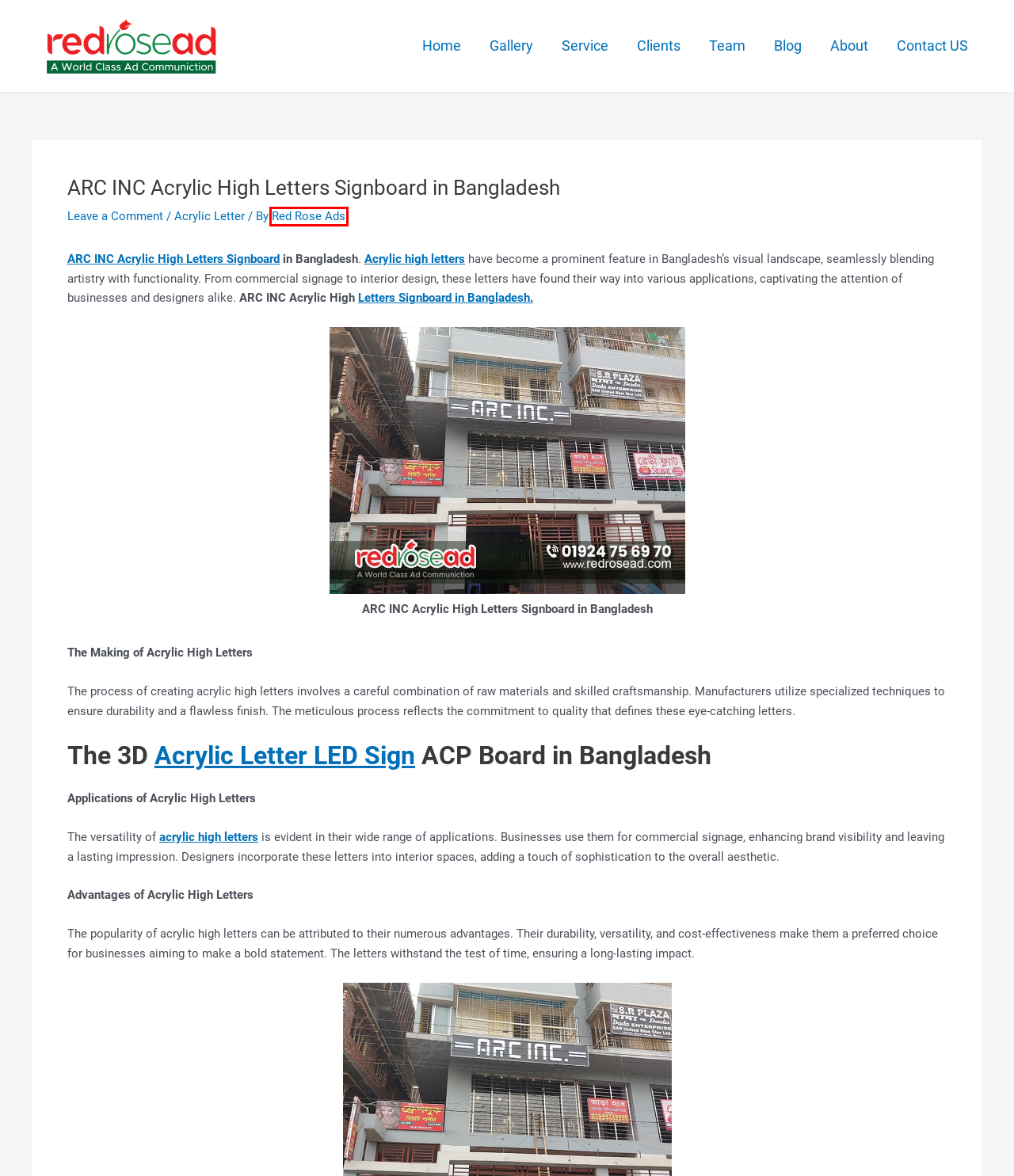Check out the screenshot of a webpage with a red rectangle bounding box. Select the best fitting webpage description that aligns with the new webpage after clicking the element inside the bounding box. Here are the candidates:
A. Best Shop Sign Branding in Bangladesh
B. 3D Design and Exclusive Branding
C. Red Rose Ads, Author at Best Advertising agency in Bangladesh
D. AL HARAMAIN SIGNBOARD SS BATA MODEL LETTER
E. We Provide Led Sign, Name plate, Neon sign, Shop Sign BD
F. Best Indoor Led Sign in Bangladesh
G. LED Shop Sign Board Design in Bangladesh
H. Road Safety Signs In Bangladesh

C